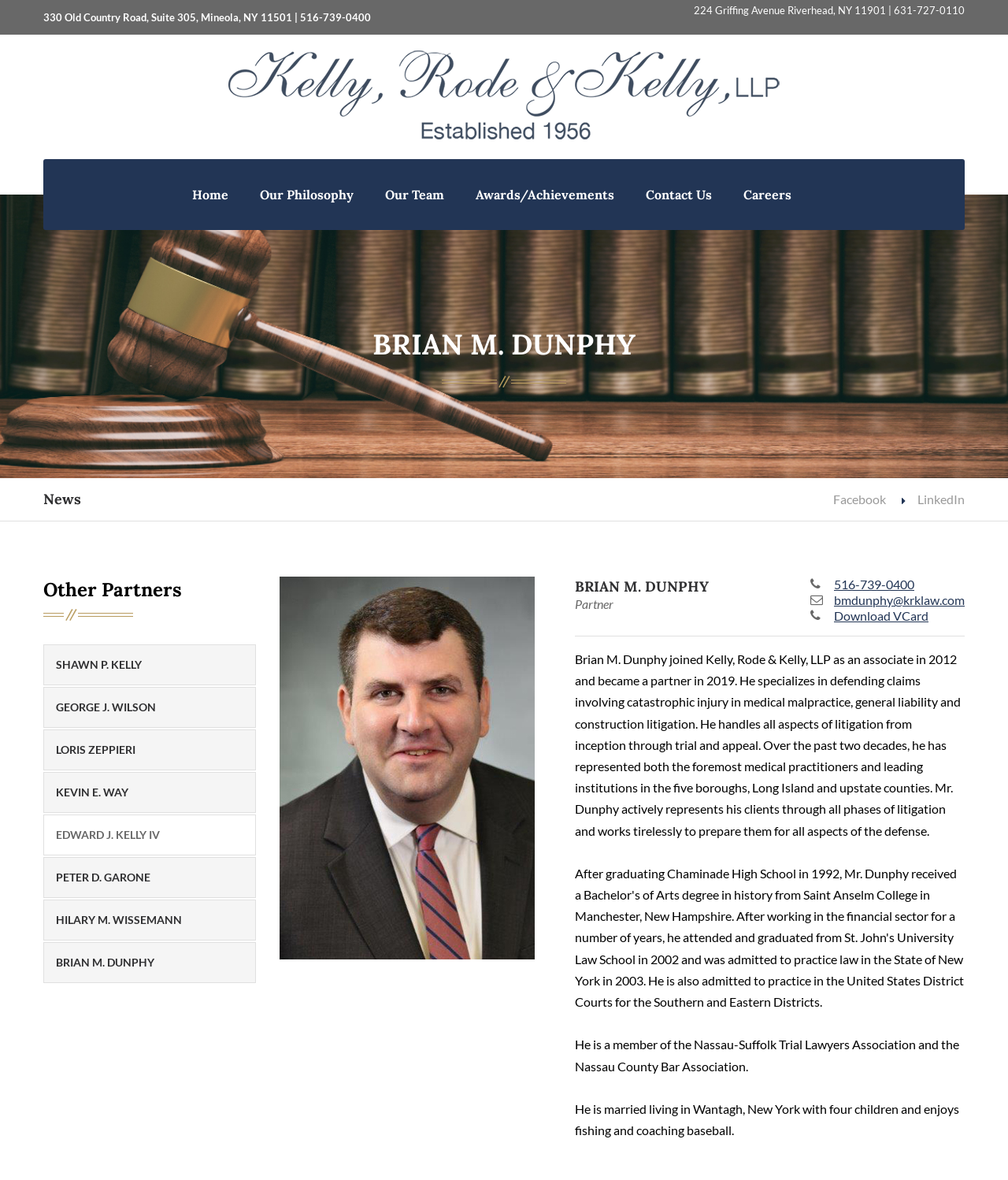What is the address of Kelly, Rode and Kelly, LLP?
Using the picture, provide a one-word or short phrase answer.

330 Old Country Road, Suite 305, Mineola, NY 11501